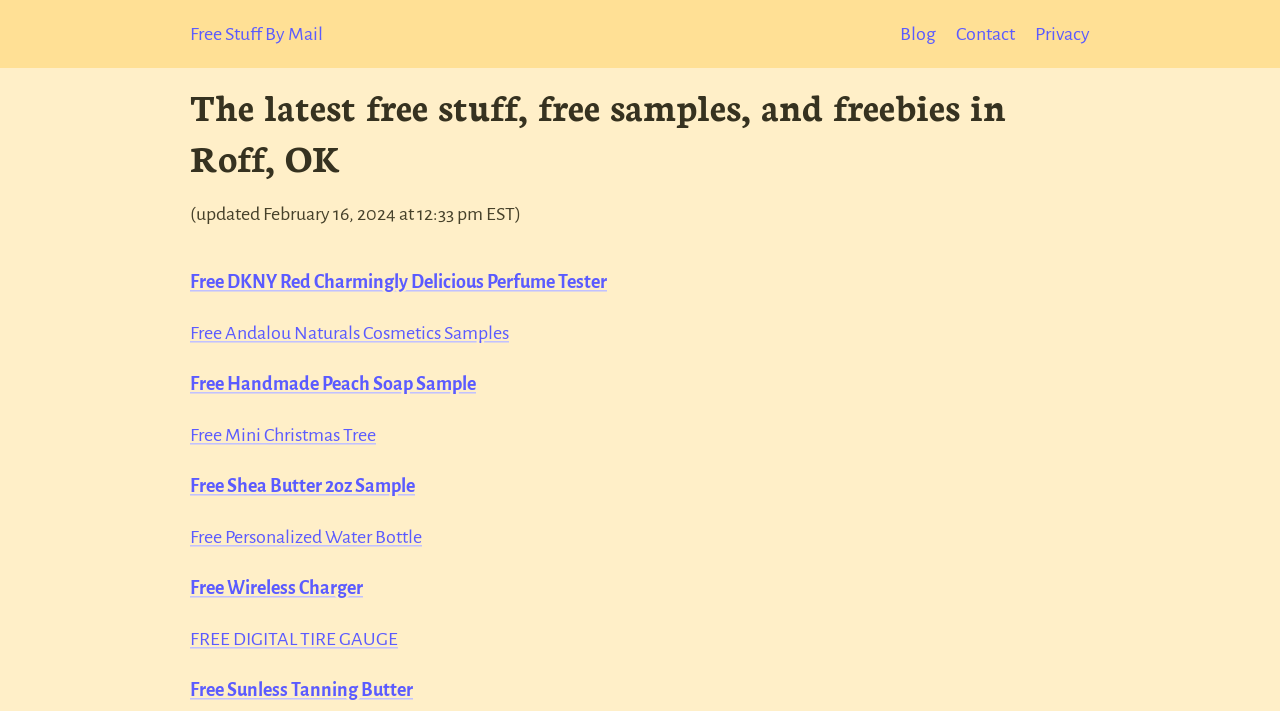Provide the text content of the webpage's main heading.

The latest free stuff, free samples, and freebies in Roff, OK